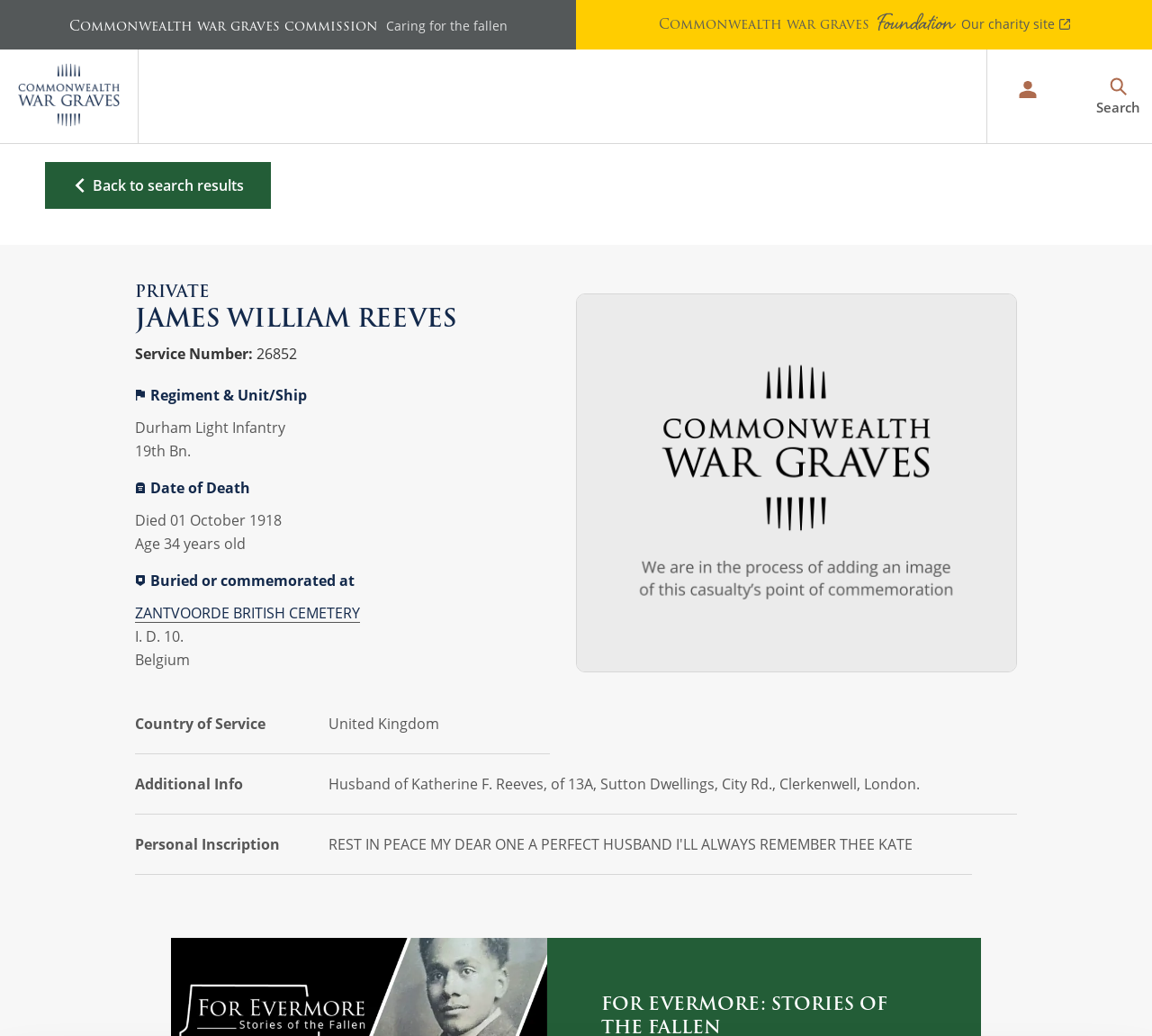Determine the bounding box coordinates for the clickable element required to fulfill the instruction: "Go to the Toynbee Prize Foundation website". Provide the coordinates as four float numbers between 0 and 1, i.e., [left, top, right, bottom].

None